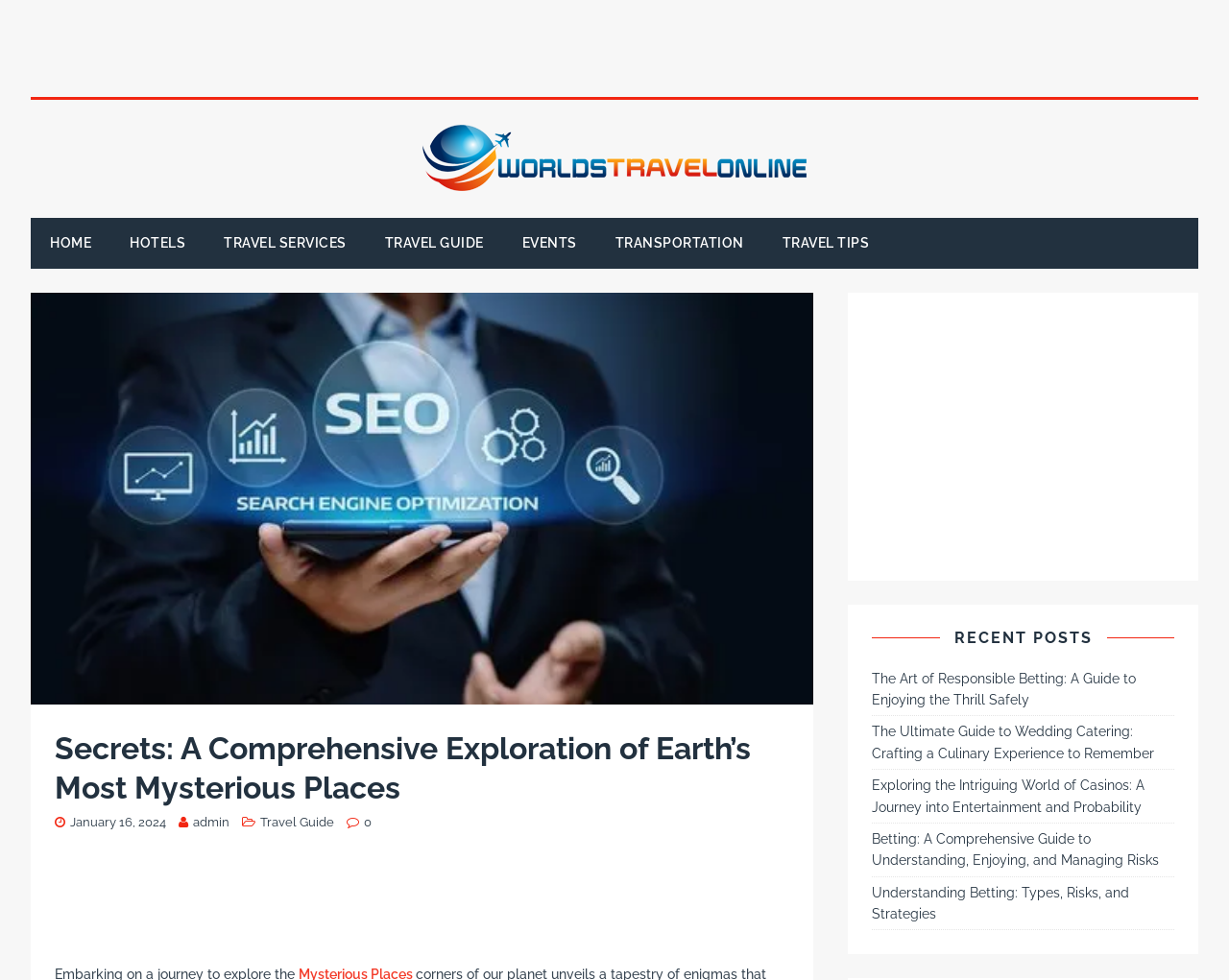Please provide a brief answer to the following inquiry using a single word or phrase:
How many recent posts are there?

5